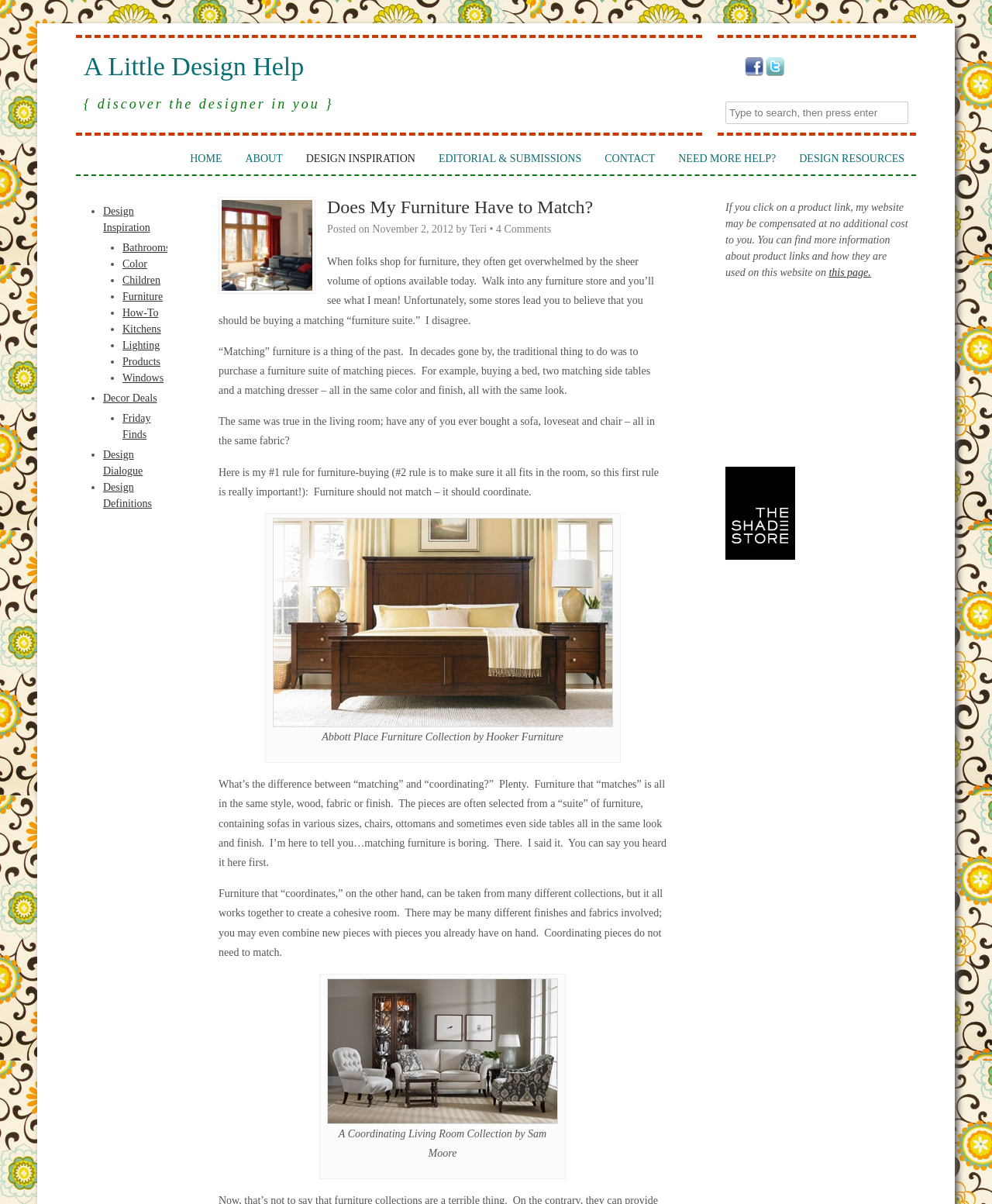Can you find the bounding box coordinates for the element that needs to be clicked to execute this instruction: "Search for design inspiration"? The coordinates should be given as four float numbers between 0 and 1, i.e., [left, top, right, bottom].

[0.731, 0.084, 0.916, 0.103]